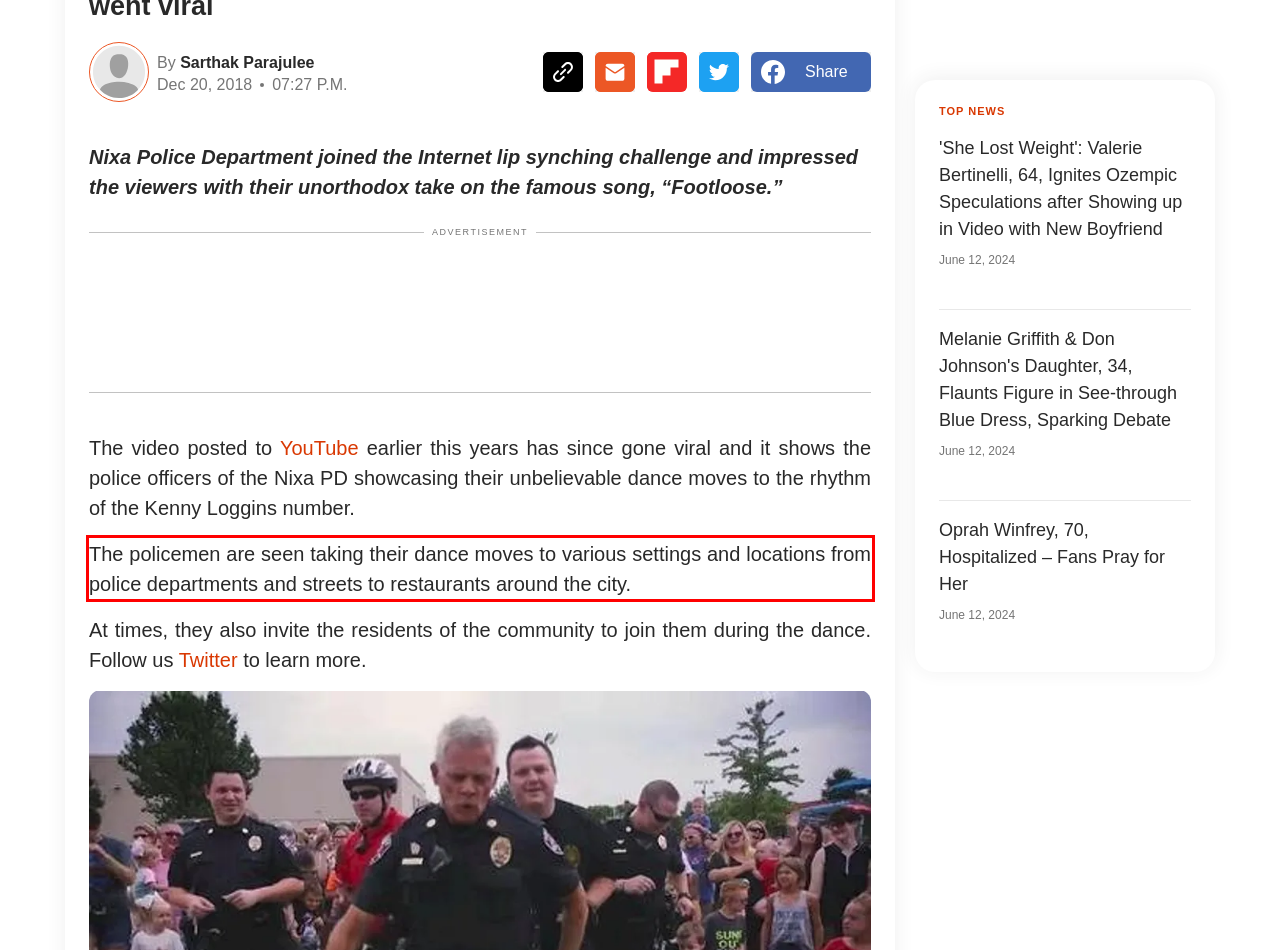Please perform OCR on the text within the red rectangle in the webpage screenshot and return the text content.

The policemen are seen taking their dance moves to various settings and locations from police departments and streets to restaurants around the city.